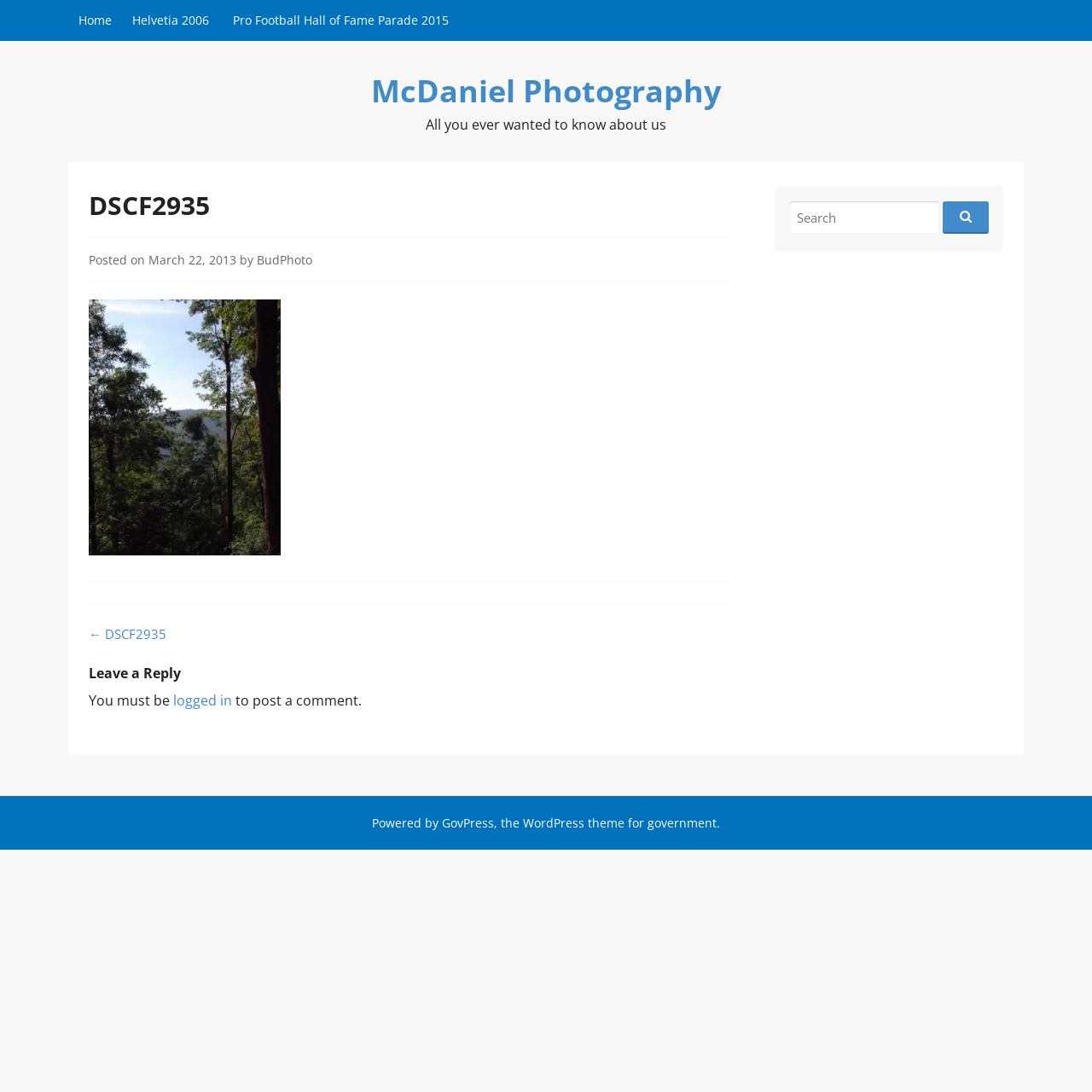Pinpoint the bounding box coordinates of the element to be clicked to execute the instruction: "search for something".

[0.723, 0.184, 0.859, 0.214]